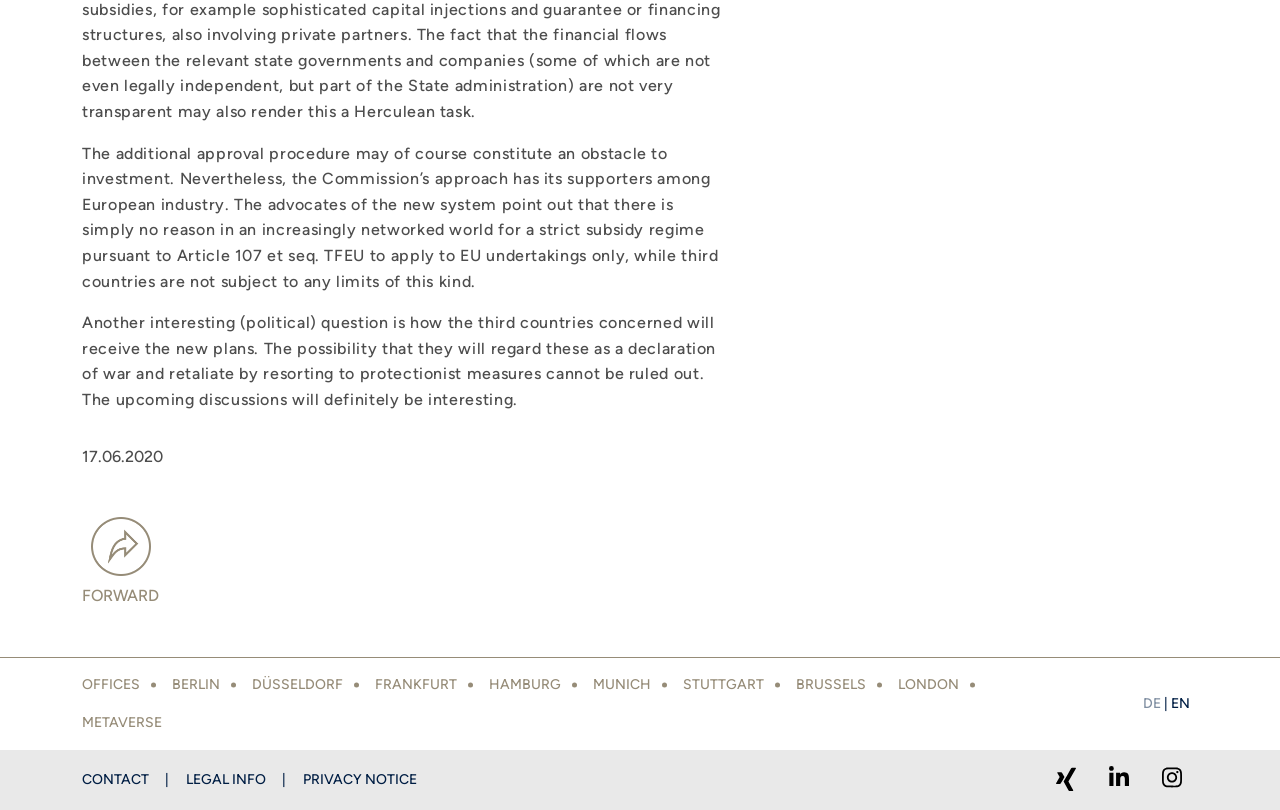Please provide a comprehensive response to the question below by analyzing the image: 
What social media platforms are linked in the footer?

The social media platforms are linked in the footer section, and the three platforms available are 'xing', 'linkedin', and 'instagram', each represented by their respective icons.